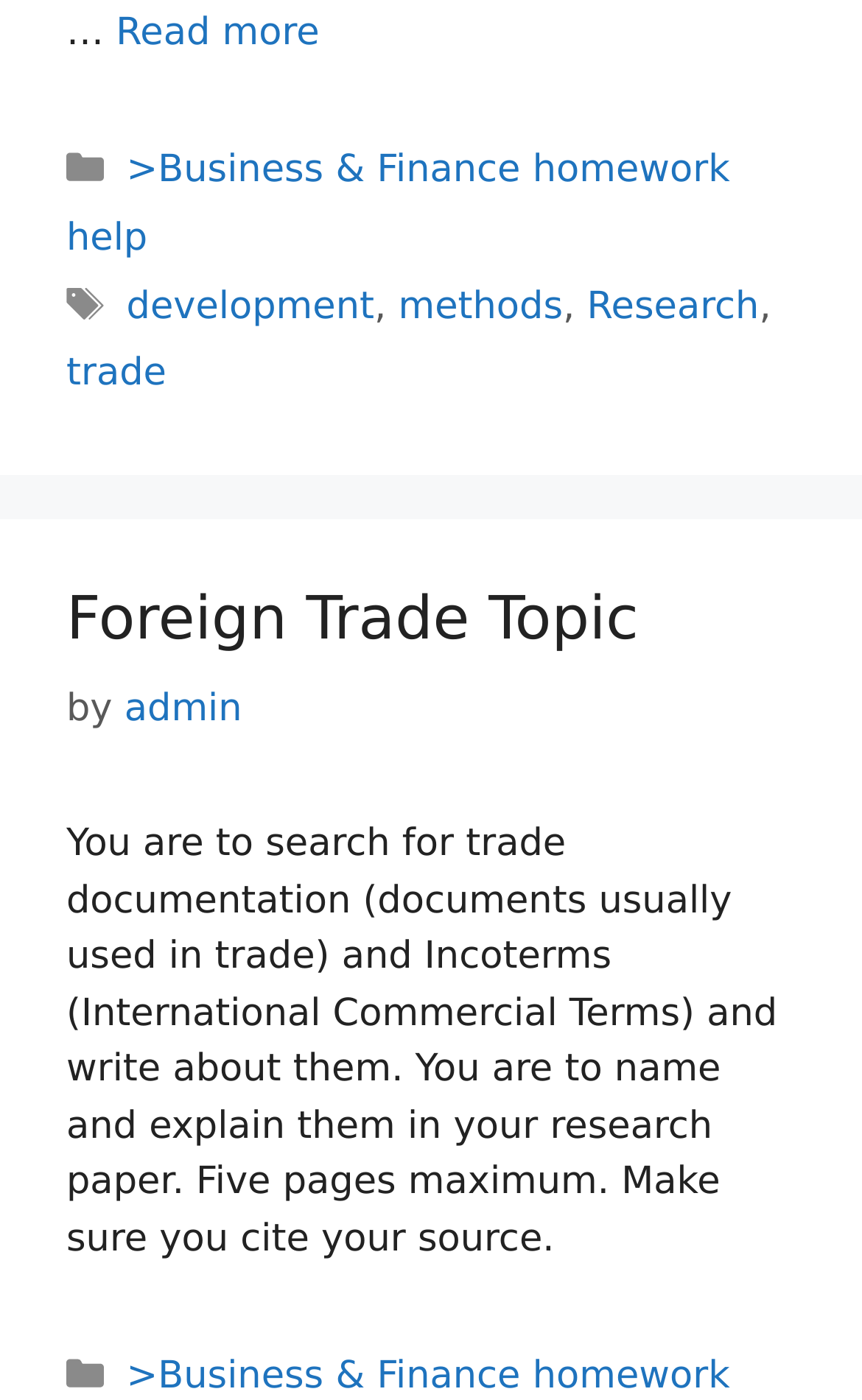Please find and report the bounding box coordinates of the element to click in order to perform the following action: "View Business & Finance homework help". The coordinates should be expressed as four float numbers between 0 and 1, in the format [left, top, right, bottom].

[0.077, 0.106, 0.847, 0.186]